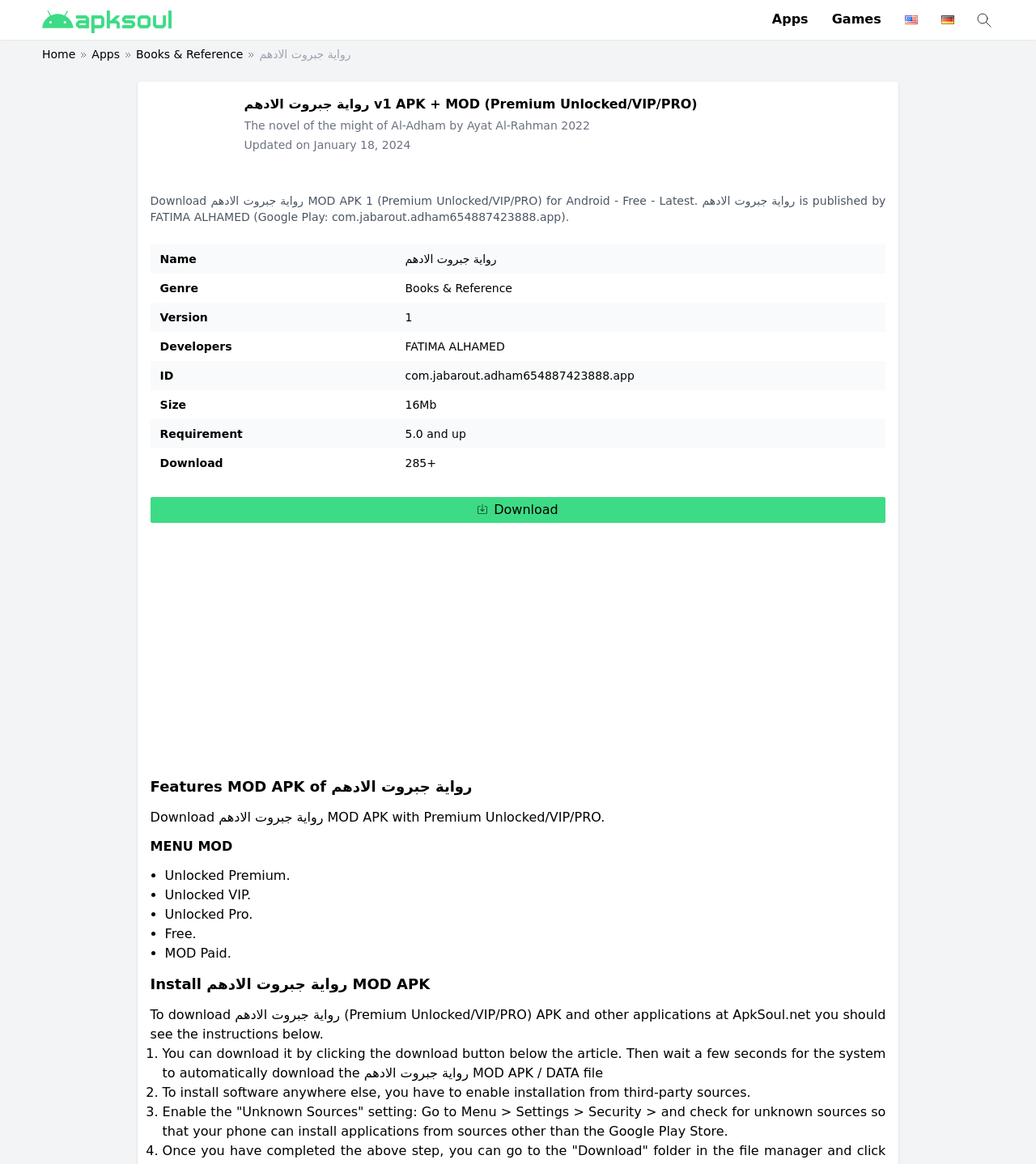Please find and generate the text of the main heading on the webpage.

رواية جبروت الادهم v1 APK + MOD (Premium Unlocked/VIP/PRO)